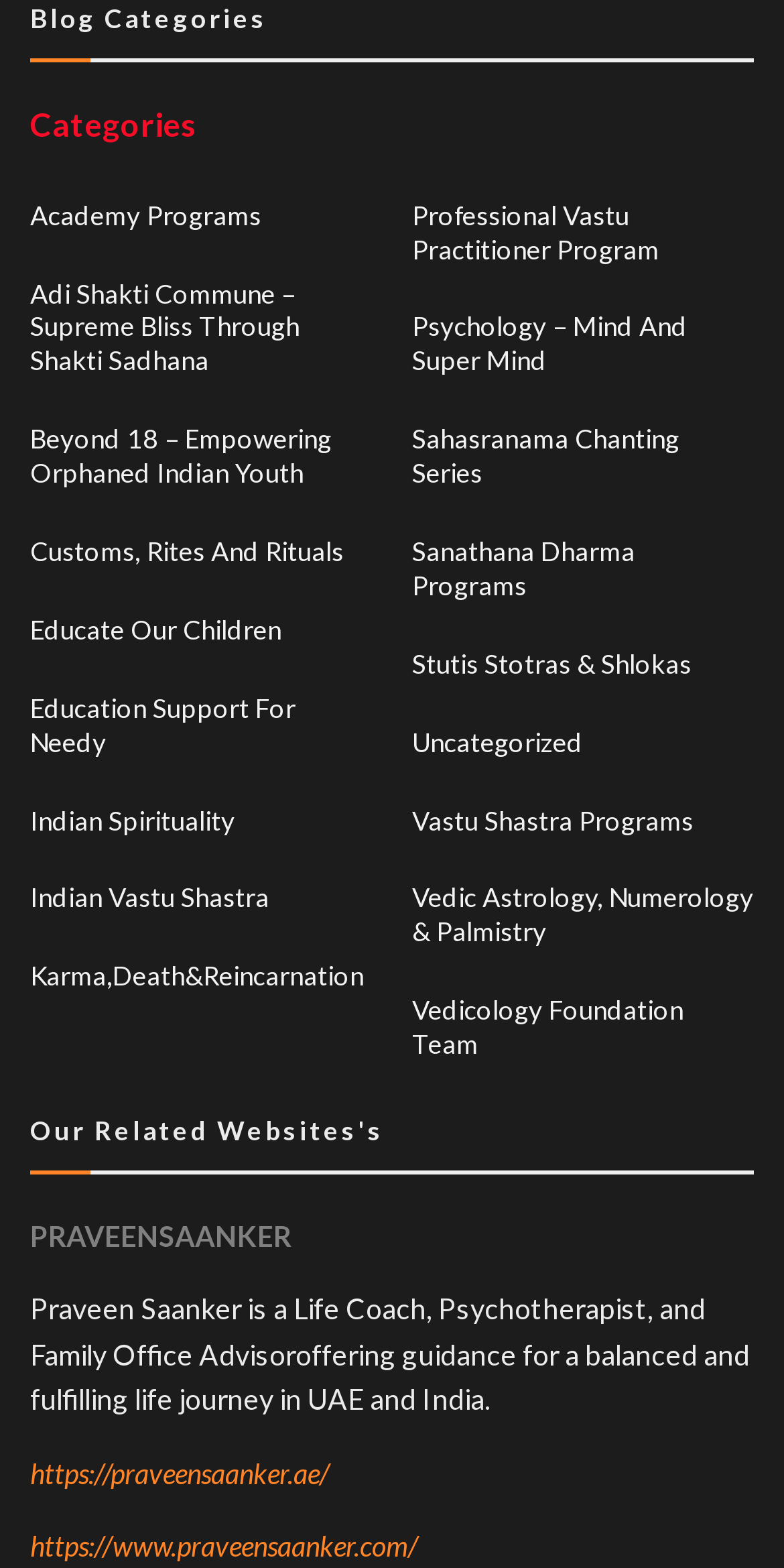Kindly determine the bounding box coordinates of the area that needs to be clicked to fulfill this instruction: "Learn about Vedic Astrology, Numerology & Palmistry".

[0.526, 0.555, 0.962, 0.613]